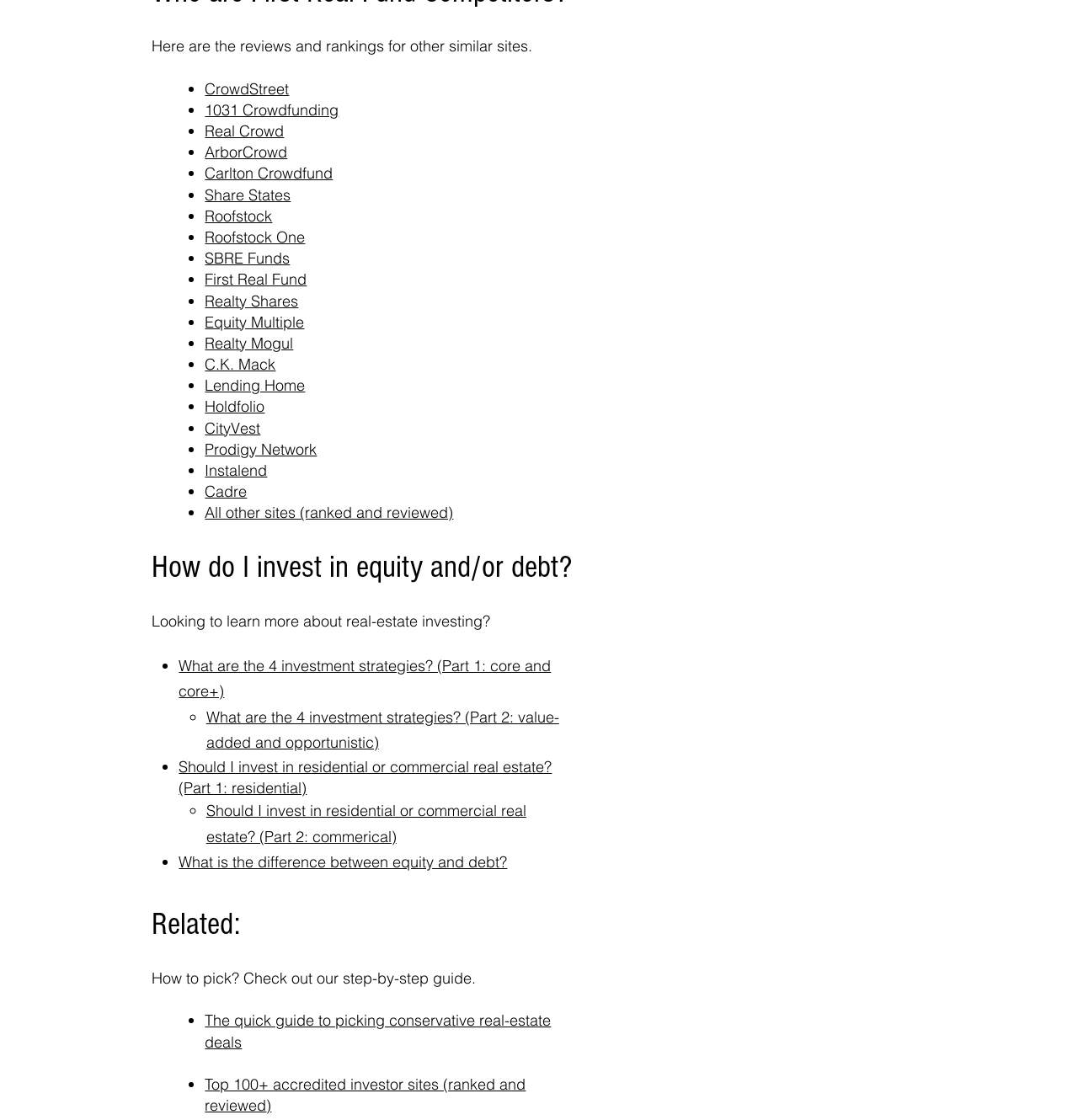Find the bounding box coordinates of the element's region that should be clicked in order to follow the given instruction: "View 'Granite' page". The coordinates should consist of four float numbers between 0 and 1, i.e., [left, top, right, bottom].

None